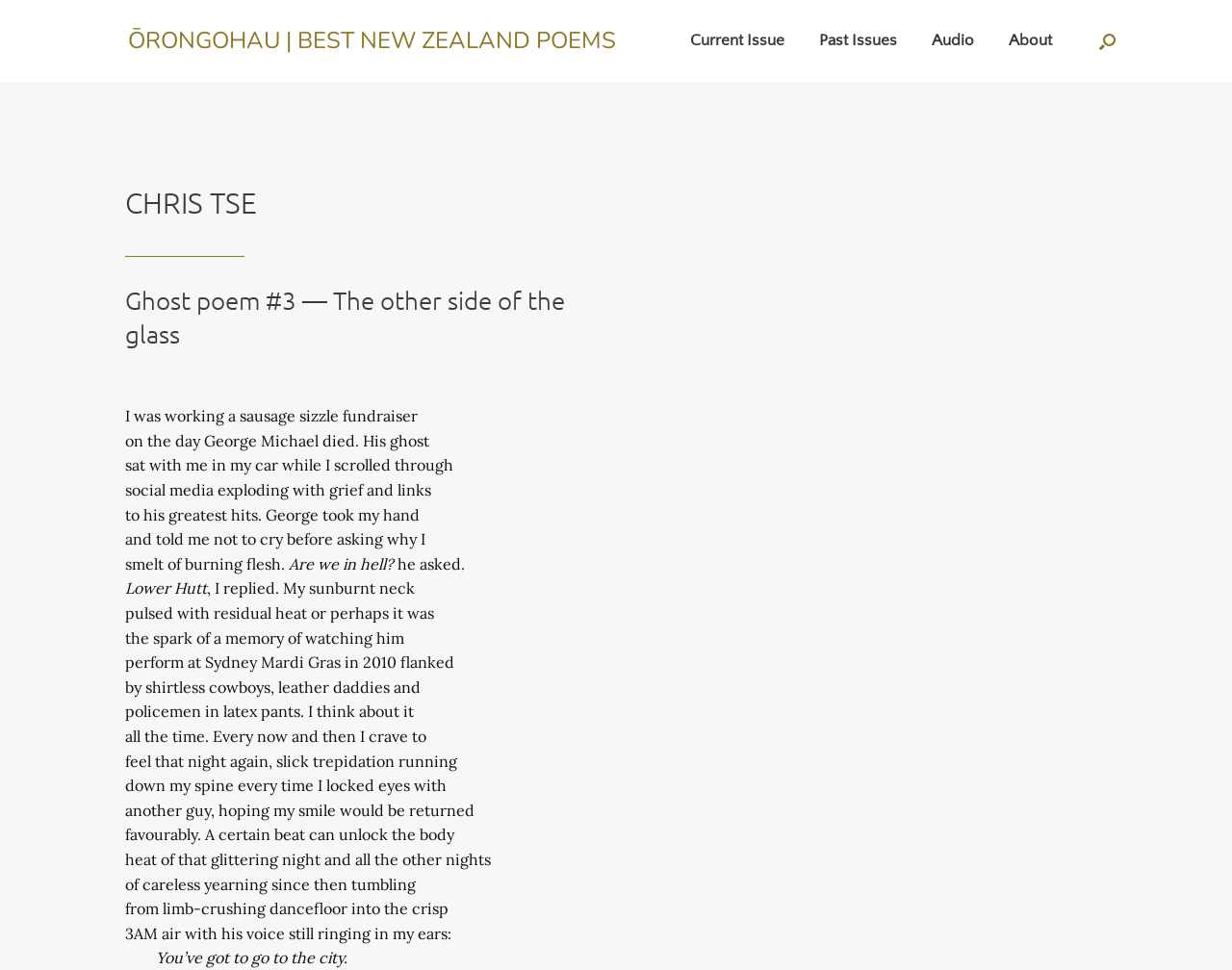Answer the question with a single word or phrase: 
What is the author's name?

Chris Tse